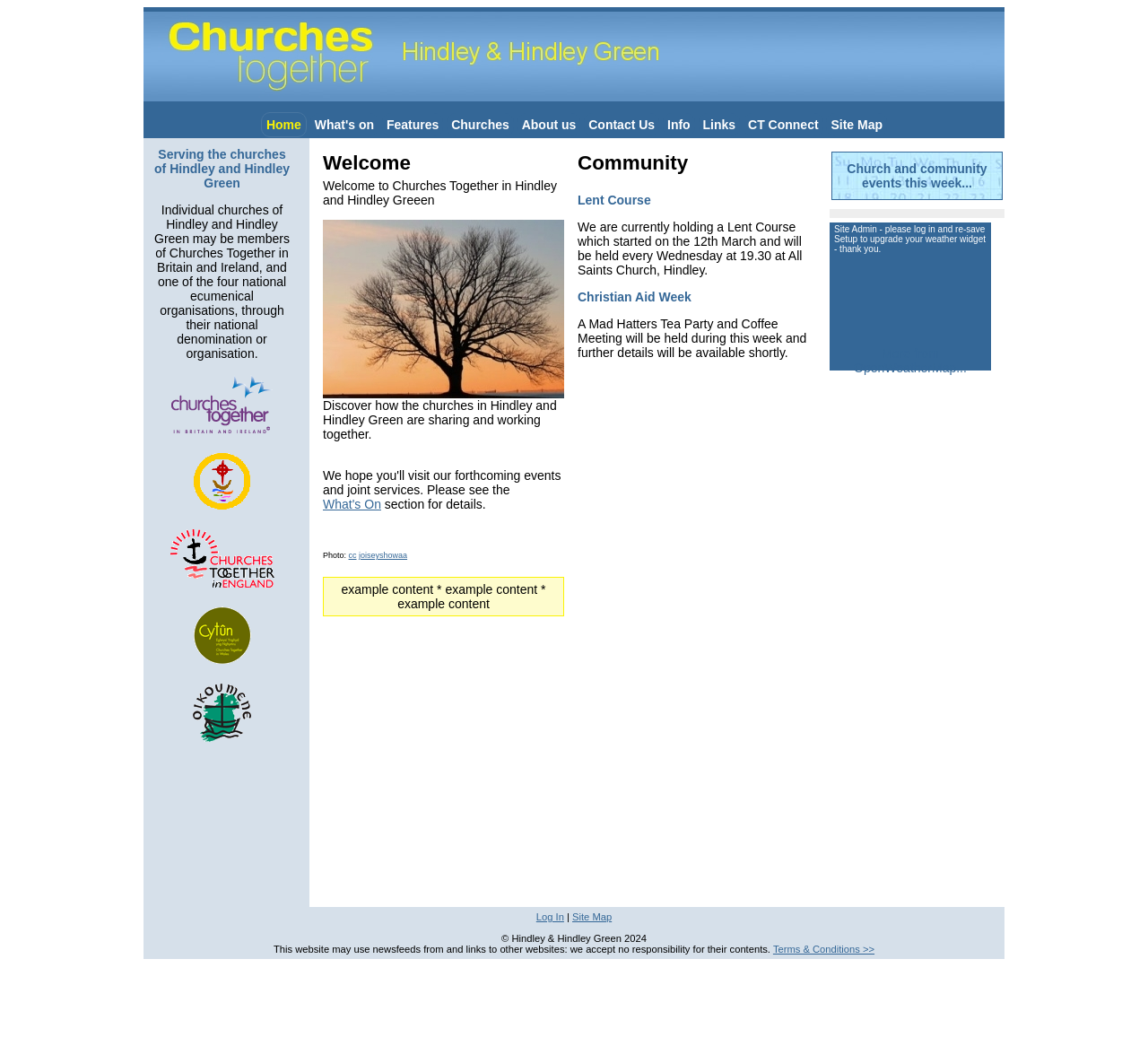Locate the bounding box coordinates of the item that should be clicked to fulfill the instruction: "Log in to the site".

[0.467, 0.864, 0.491, 0.874]